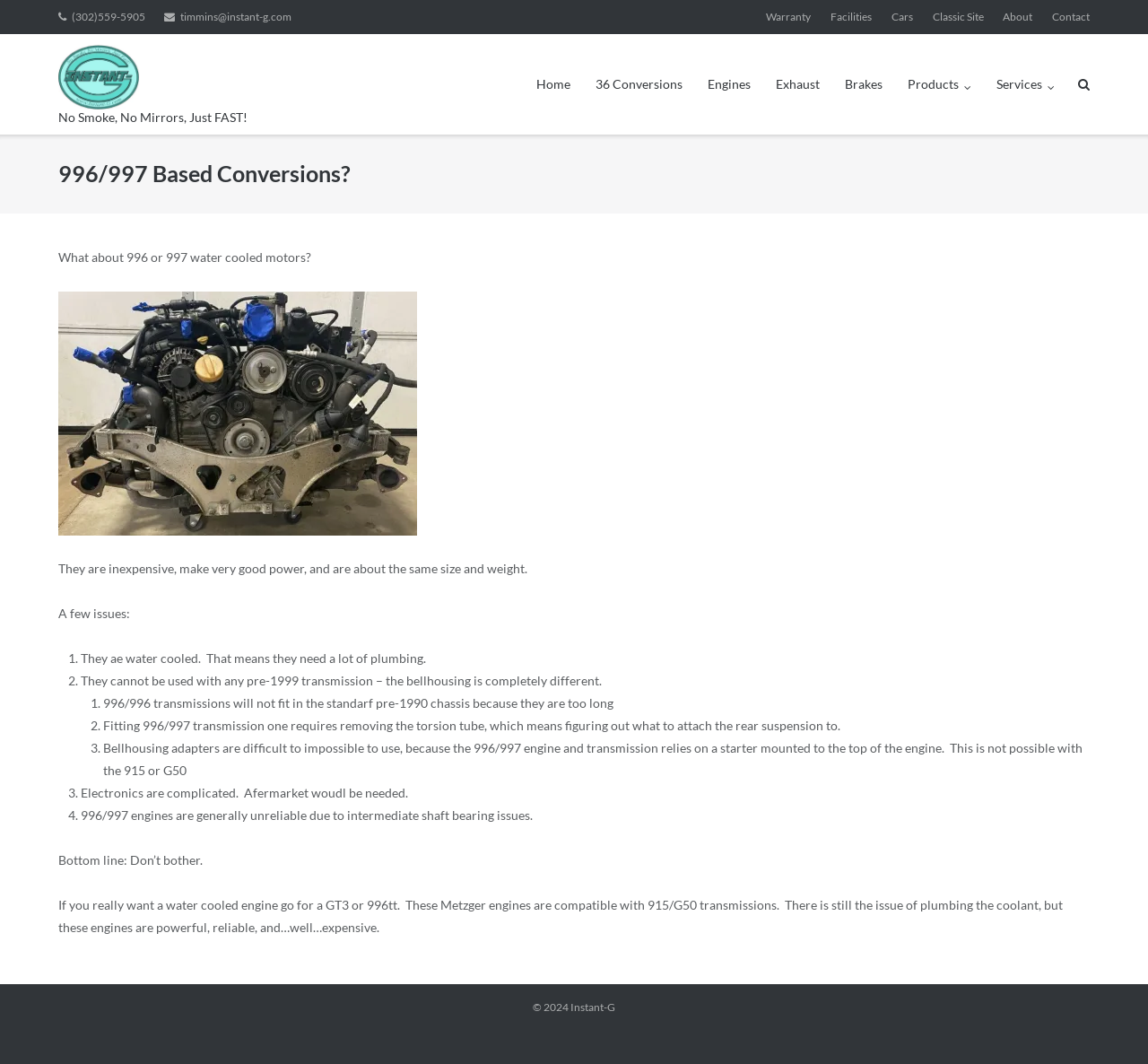Please locate the bounding box coordinates of the element that should be clicked to achieve the given instruction: "Click the 'Home' link".

[0.467, 0.032, 0.497, 0.127]